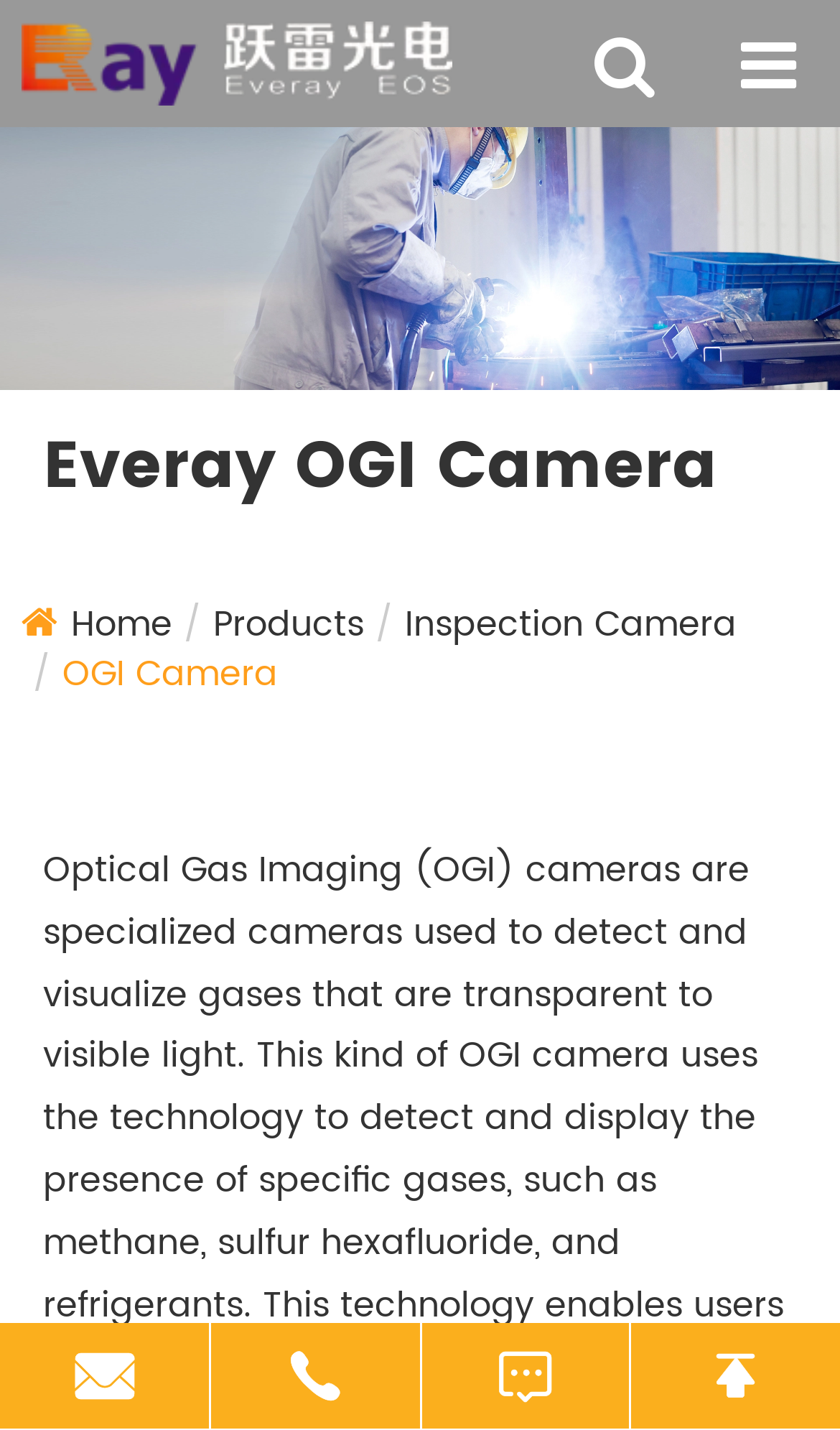By analyzing the image, answer the following question with a detailed response: What is the company name?

I found the company name by looking at the top-left corner of the webpage, where there is a link with the company name 'Shanghai Everay Optical Electronics Technology Co., Ltd.' accompanied by an image with the same name.